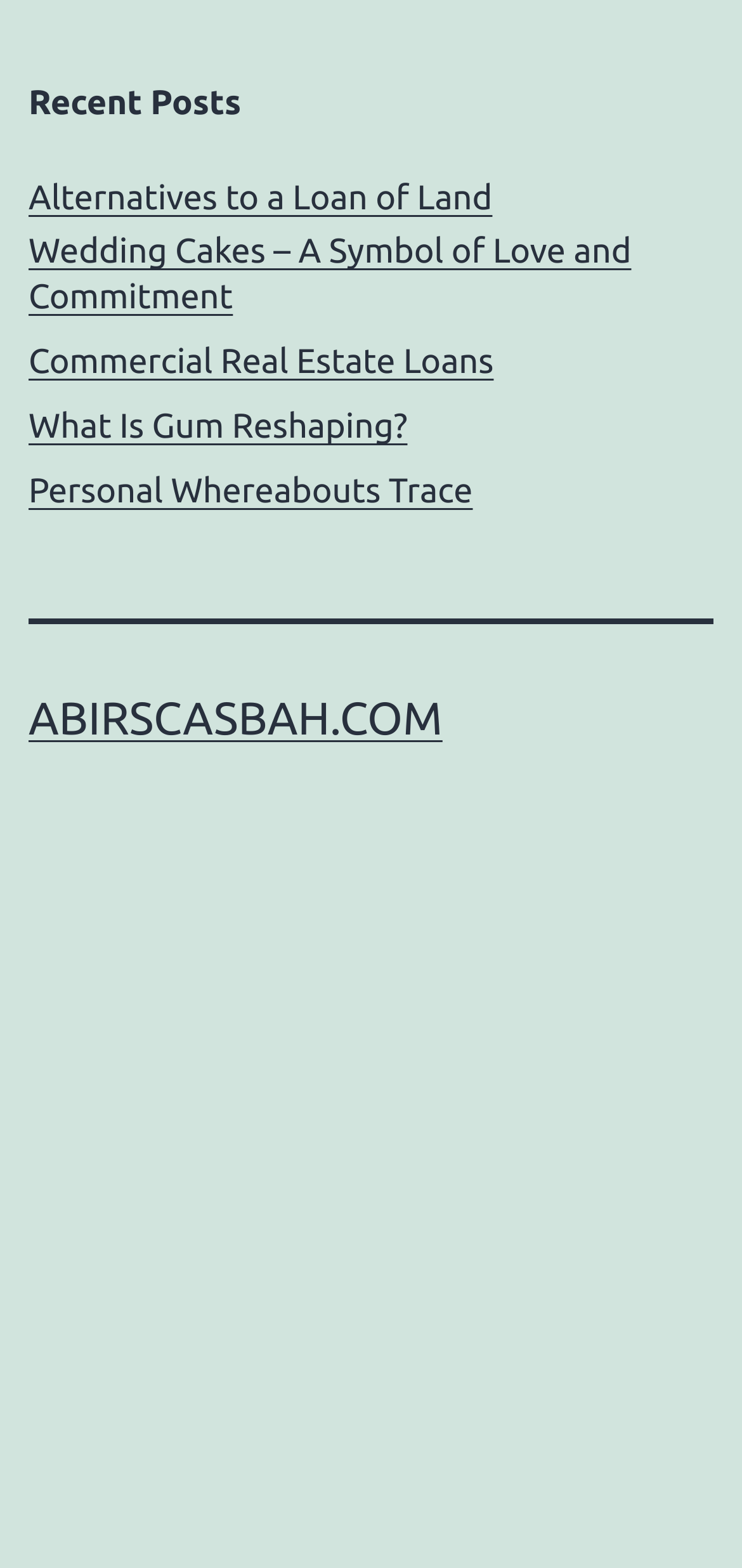For the given element description Next postAsset and Financial Investigation, determine the bounding box coordinates of the UI element. The coordinates should follow the format (top-left x, top-left y, bottom-right x, bottom-right y) and be within the range of 0 to 1.

[0.038, 0.177, 0.962, 0.294]